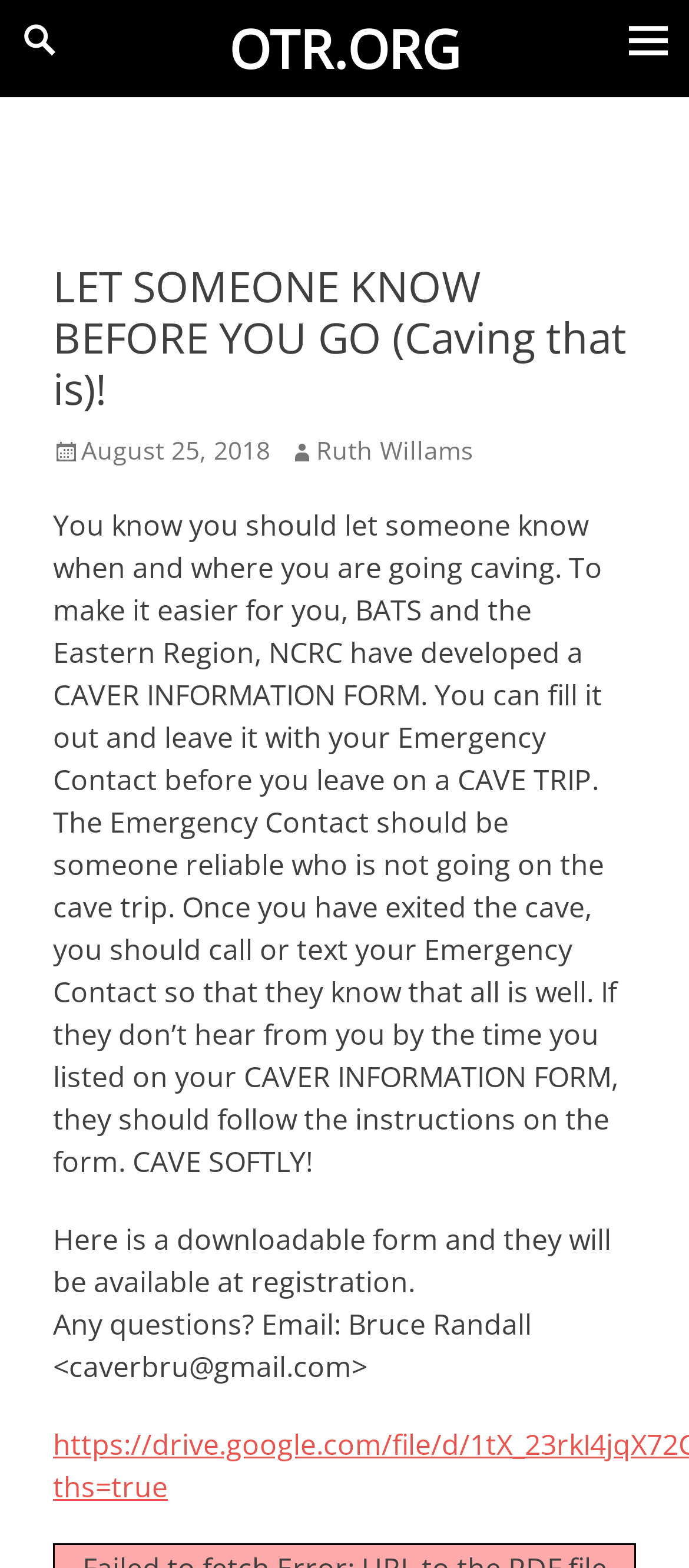How can you get a CAVER INFORMATION FORM?
Using the information from the image, provide a comprehensive answer to the question.

According to the webpage content, you can obtain a CAVER INFORMATION FORM by downloading it from the website or by getting it at registration. This is mentioned in the section that provides information about the form.